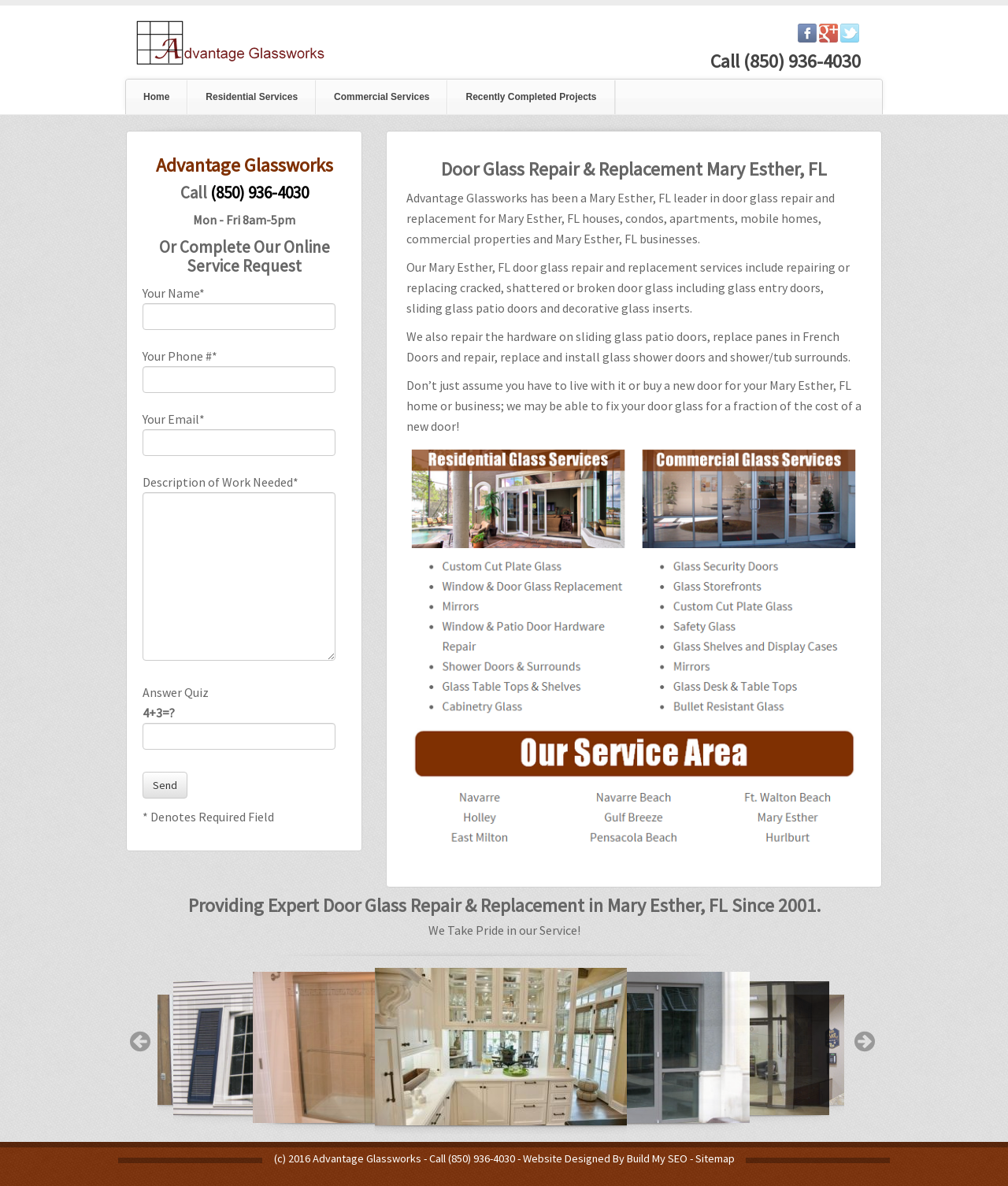Can you find the bounding box coordinates for the element that needs to be clicked to execute this instruction: "Fill in the Your Name field"? The coordinates should be given as four float numbers between 0 and 1, i.e., [left, top, right, bottom].

[0.141, 0.255, 0.333, 0.278]